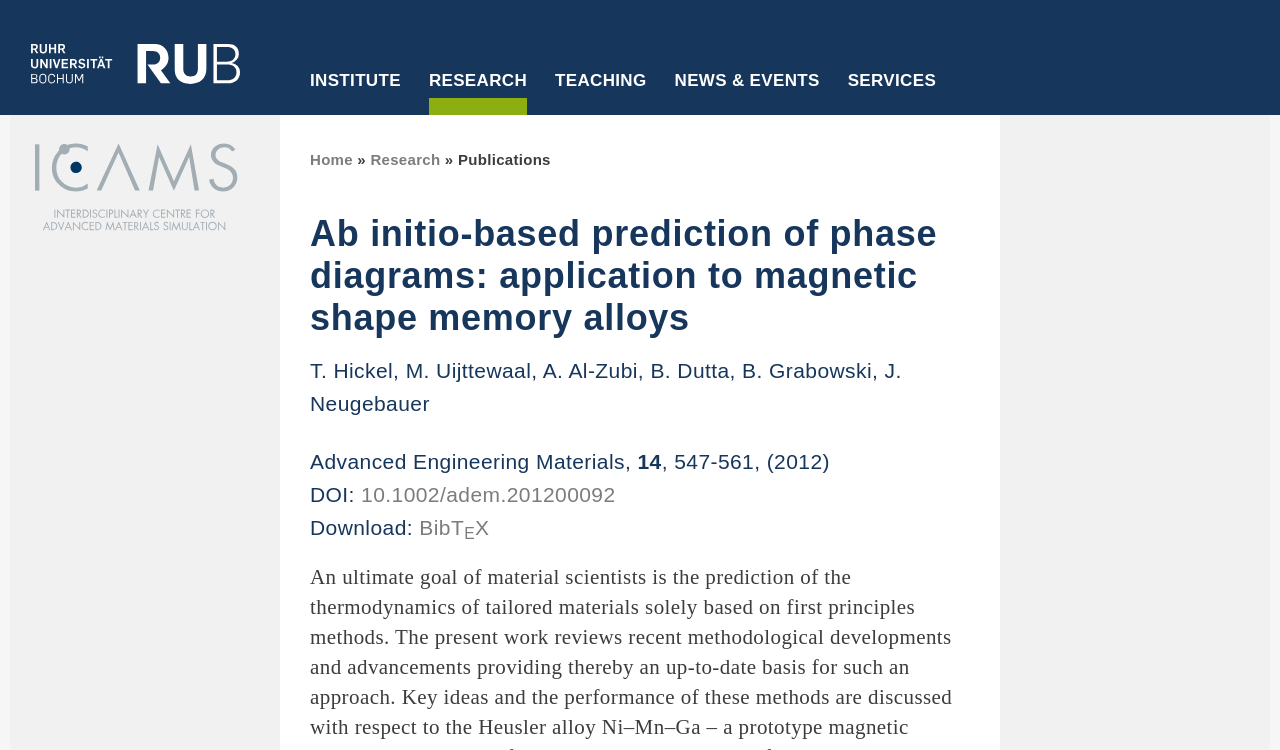Please identify the bounding box coordinates of the clickable area that will allow you to execute the instruction: "Read the 'Ab initio-based prediction of phase diagrams: application to magnetic shape memory alloys' publication".

[0.242, 0.284, 0.758, 0.452]